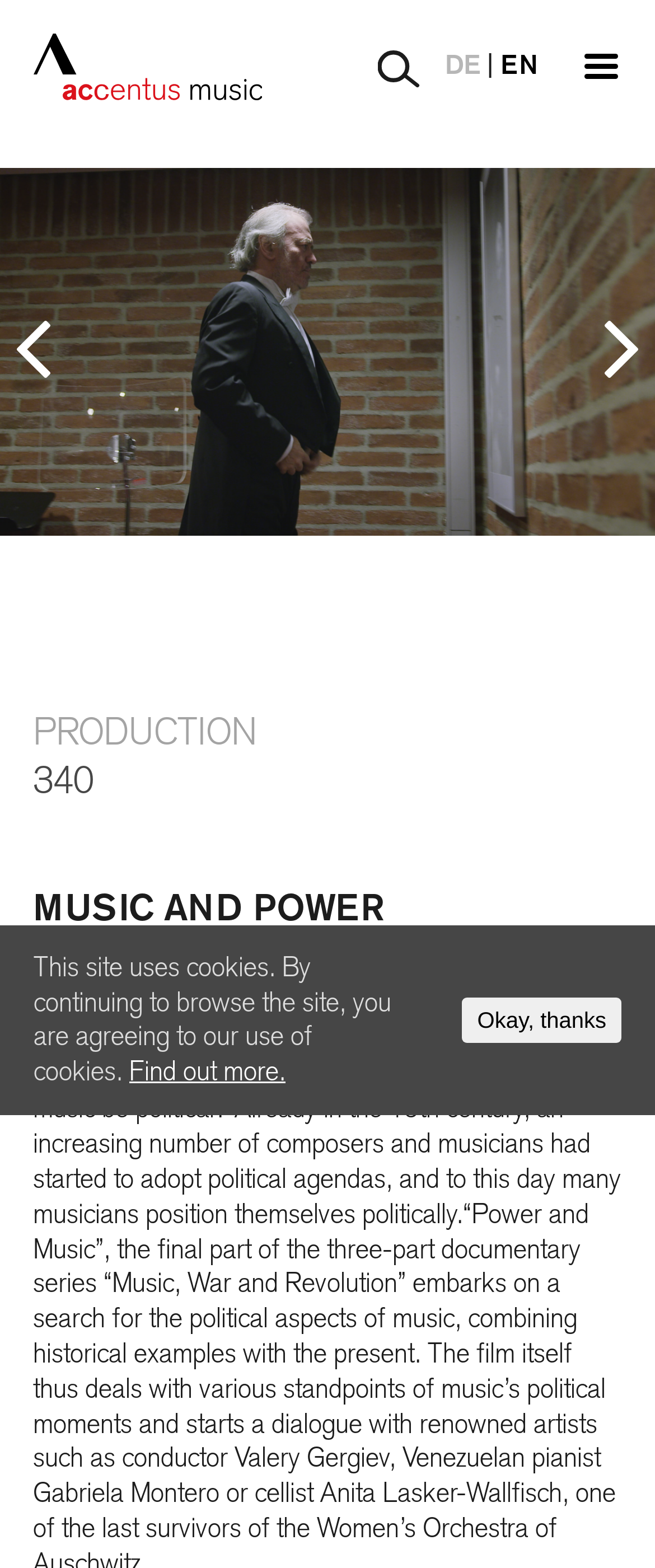Bounding box coordinates should be provided in the format (top-left x, top-left y, bottom-right x, bottom-right y) with all values between 0 and 1. Identify the bounding box for this UI element: EN

[0.764, 0.033, 0.821, 0.054]